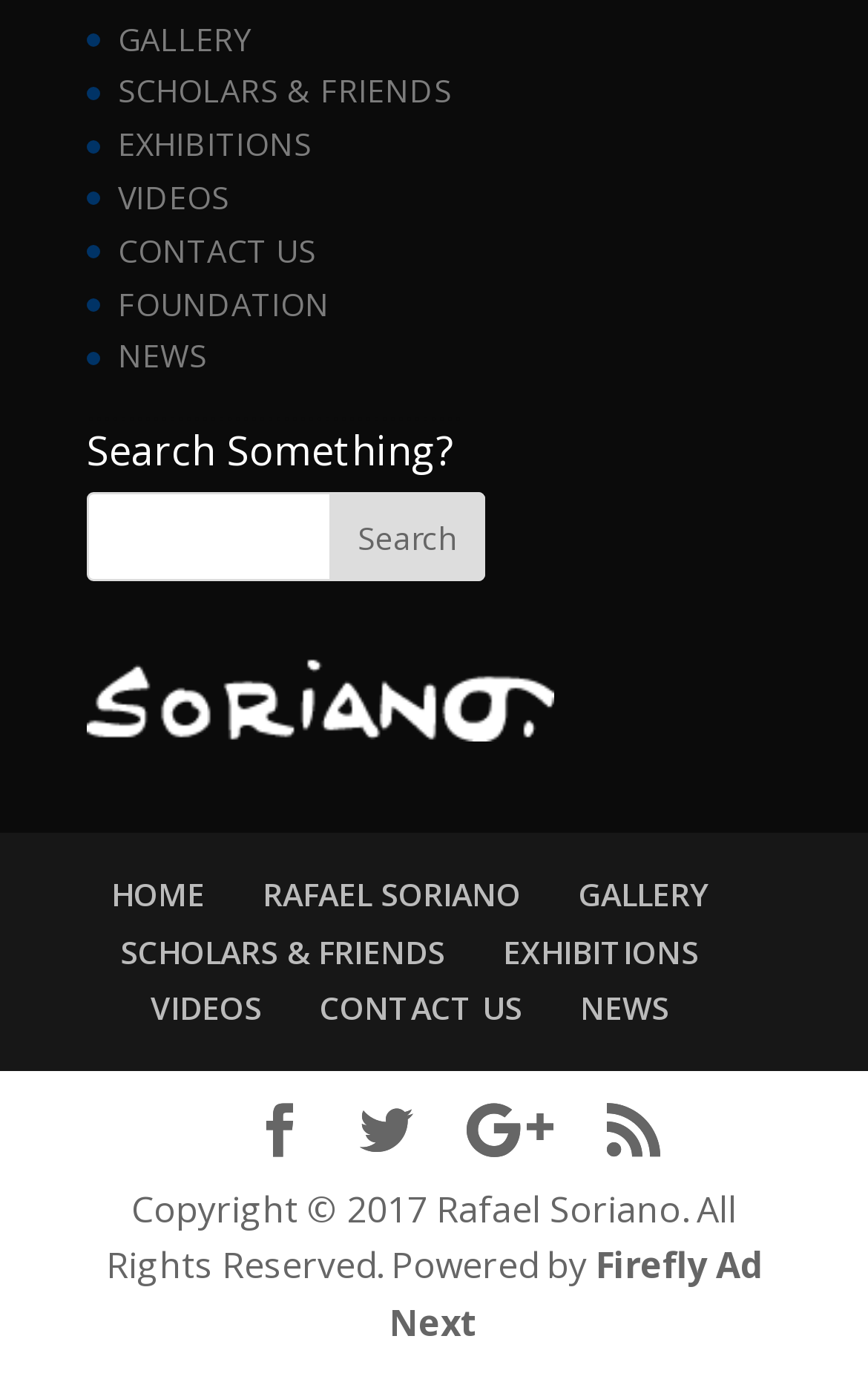Locate the UI element that matches the description SCHOLARS & FRIENDS in the webpage screenshot. Return the bounding box coordinates in the format (top-left x, top-left y, bottom-right x, bottom-right y), with values ranging from 0 to 1.

[0.136, 0.05, 0.521, 0.081]